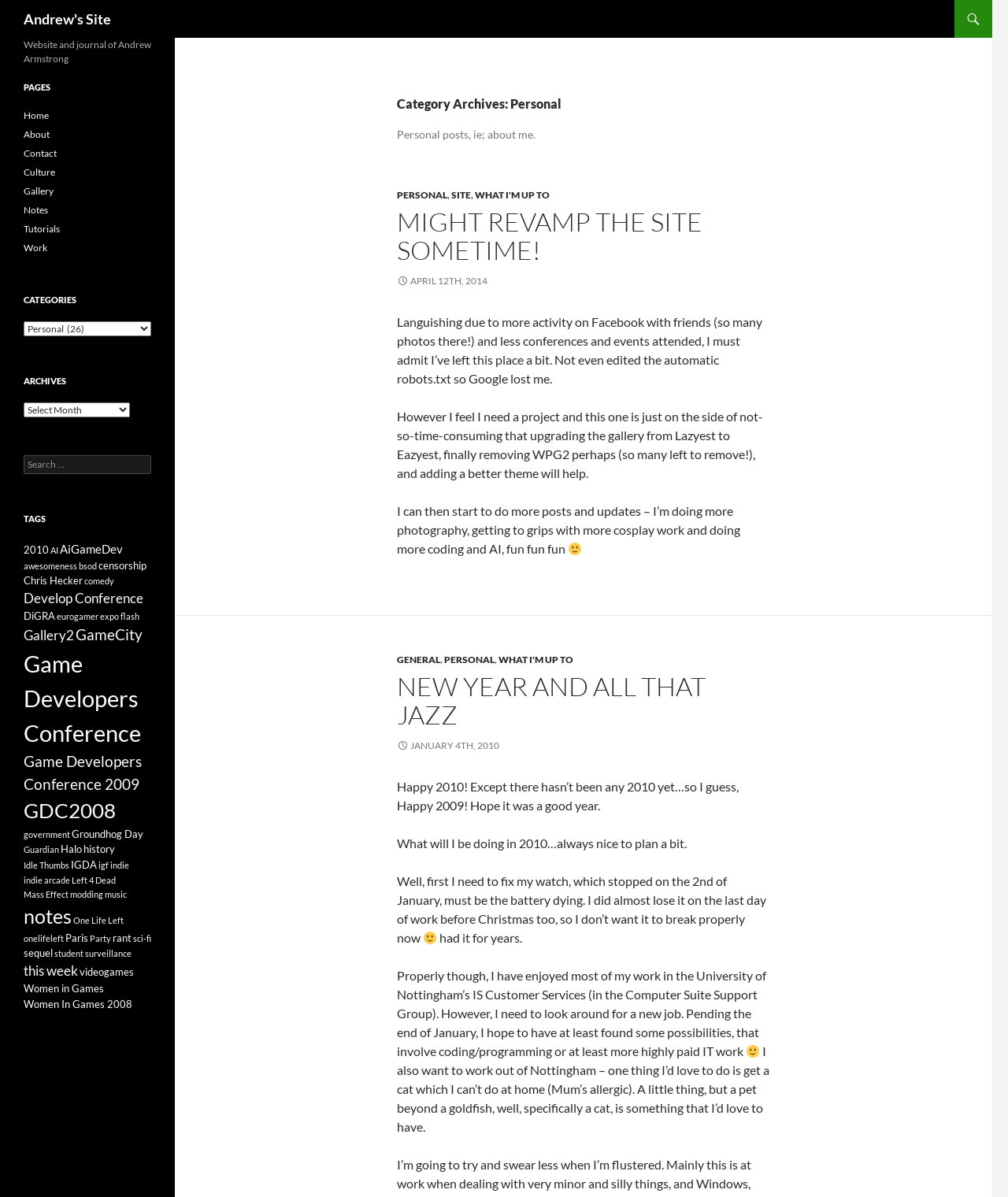How many items are in the 'Game Developers Conference' category?
From the image, respond with a single word or phrase.

25